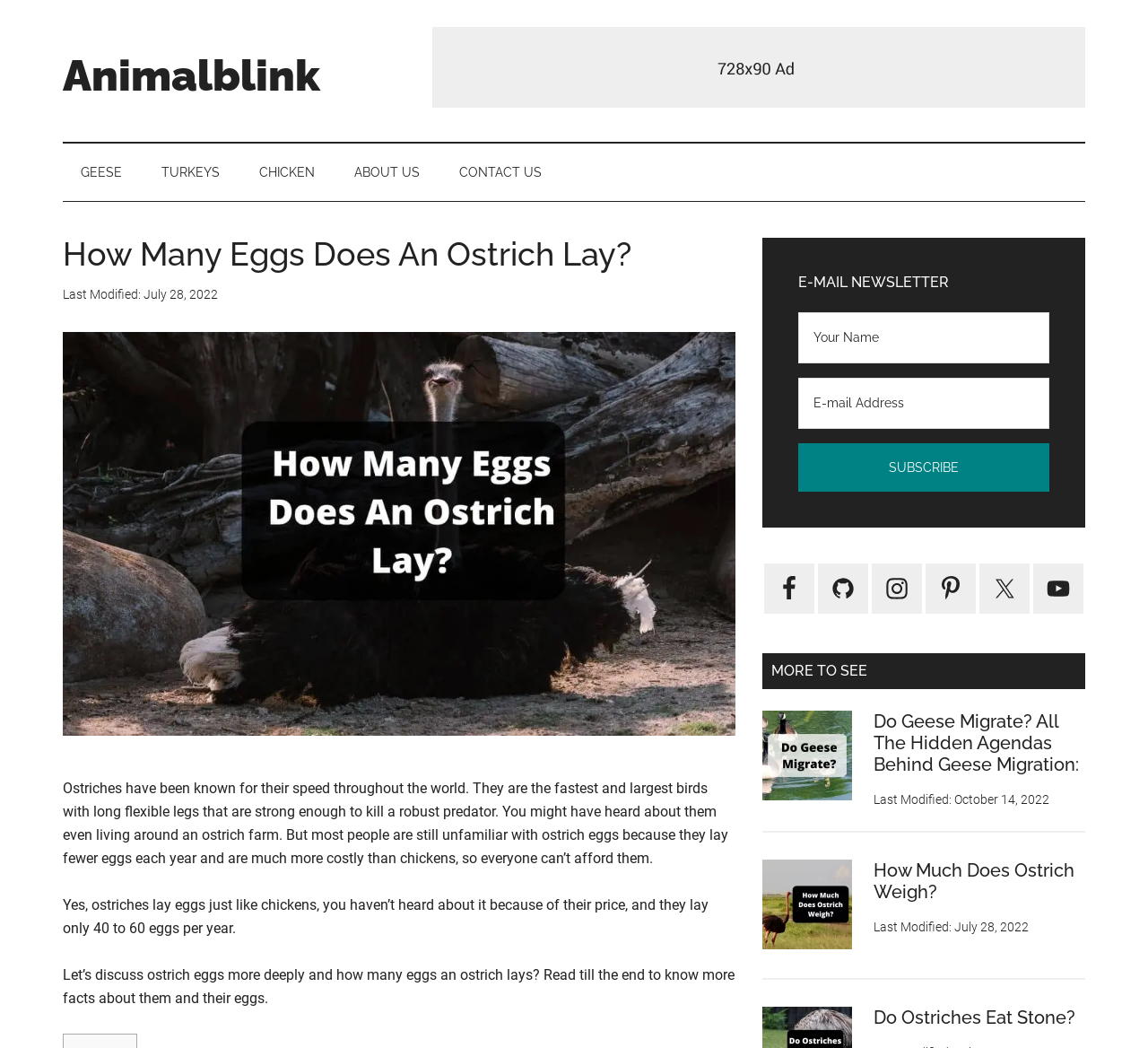Pinpoint the bounding box coordinates for the area that should be clicked to perform the following instruction: "Click the 'Facebook' link".

[0.666, 0.538, 0.709, 0.586]